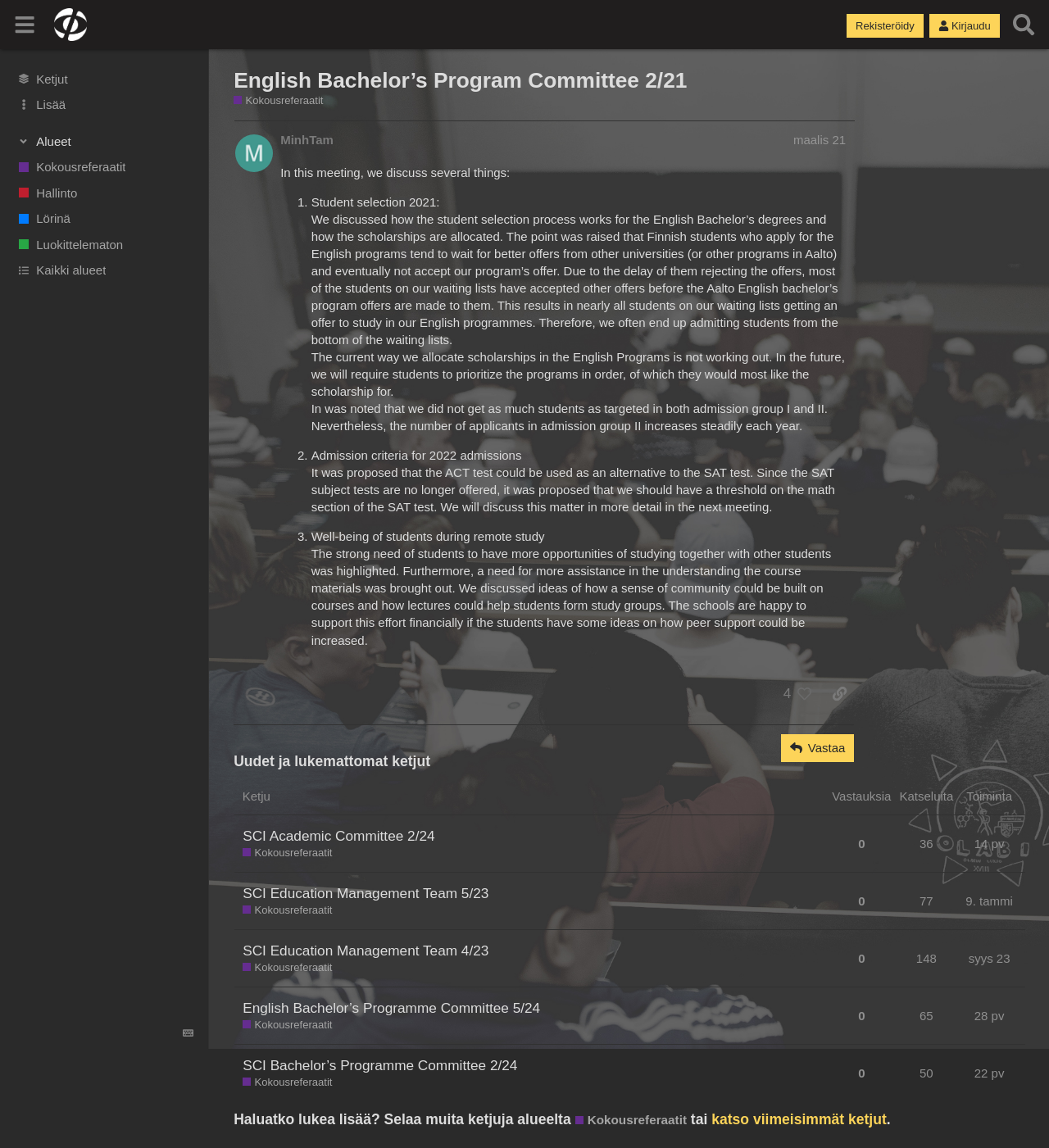Based on the image, provide a detailed and complete answer to the question: 
How many columns are there in the 'Uudet ja lukemattomat ketjut' table?

I looked at the 'Uudet ja lukemattomat ketjut' table and counted the number of columns, which are 'Ketju', 'Lajittele vastausten mukaan', 'Lajittele katselukertojen mukaan', and 'Lajittele toiminnan mukaan'.